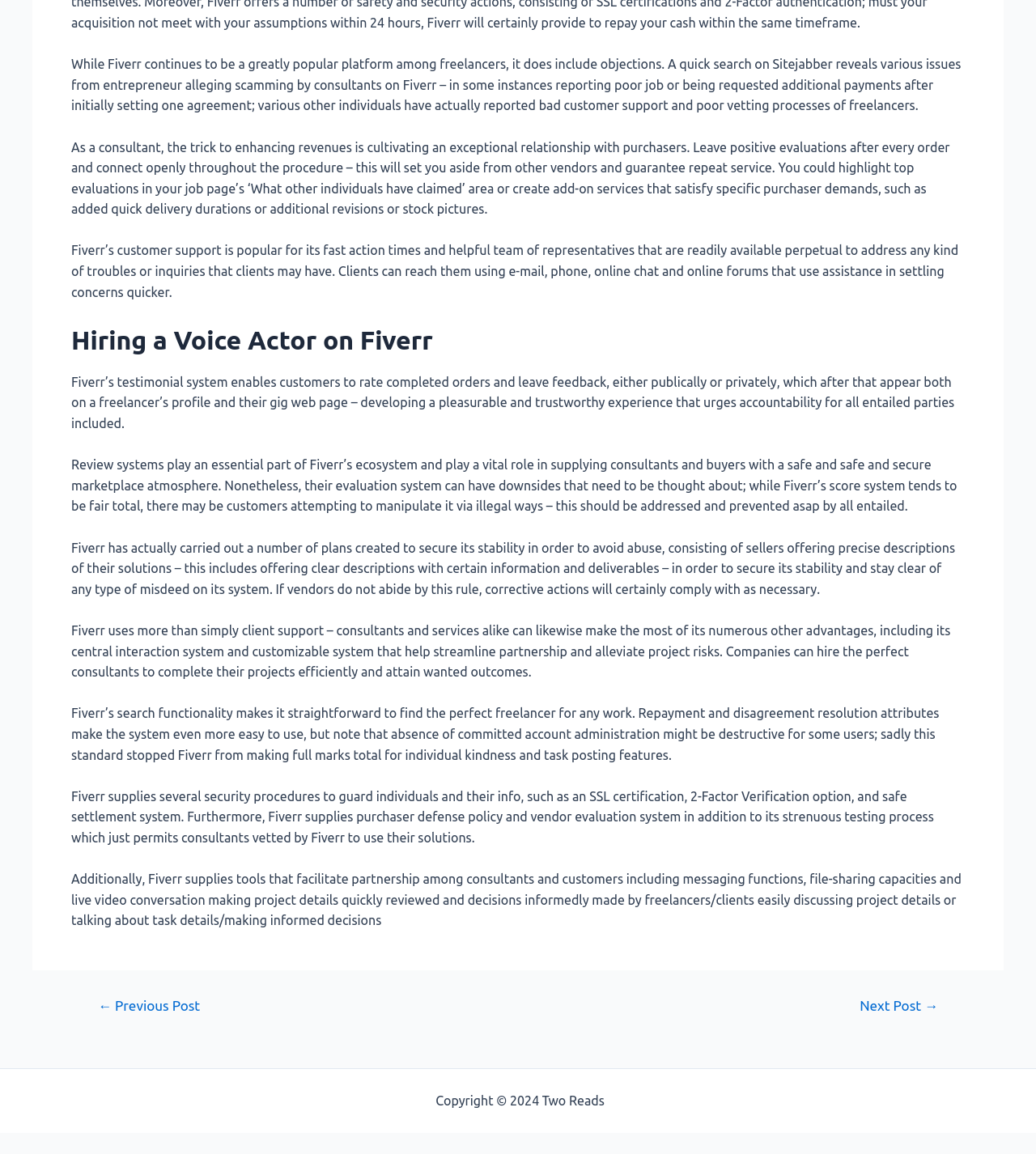What is the main topic of this webpage?
Please provide a comprehensive and detailed answer to the question.

Based on the content of the webpage, it appears to be discussing the pros and cons of using Fiverr as a platform for freelancers and clients. The text mentions various aspects of Fiverr, including its customer support, review system, and security measures.